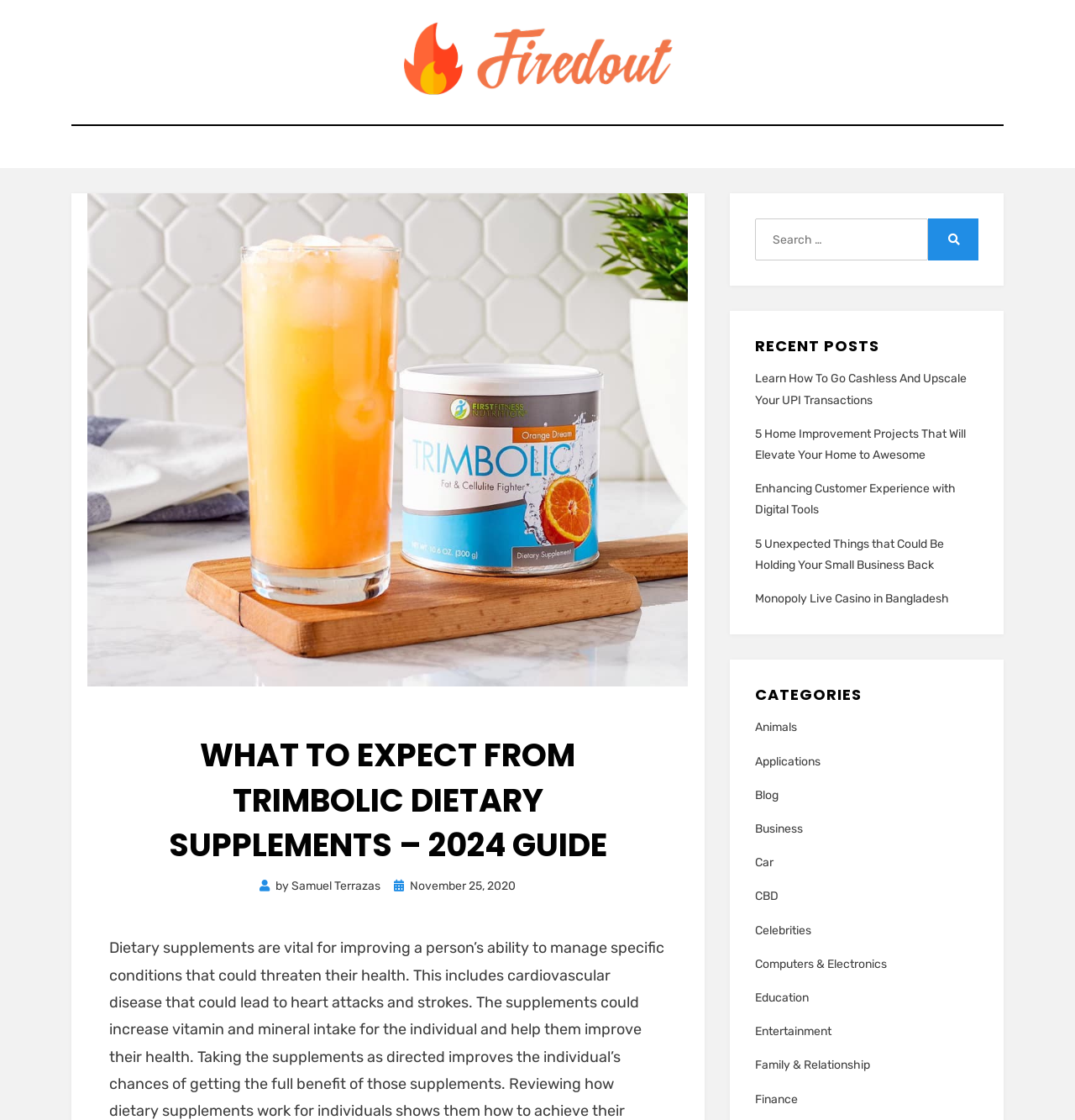Determine the bounding box coordinates of the clickable area required to perform the following instruction: "Search for something". The coordinates should be represented as four float numbers between 0 and 1: [left, top, right, bottom].

[0.702, 0.195, 0.91, 0.233]